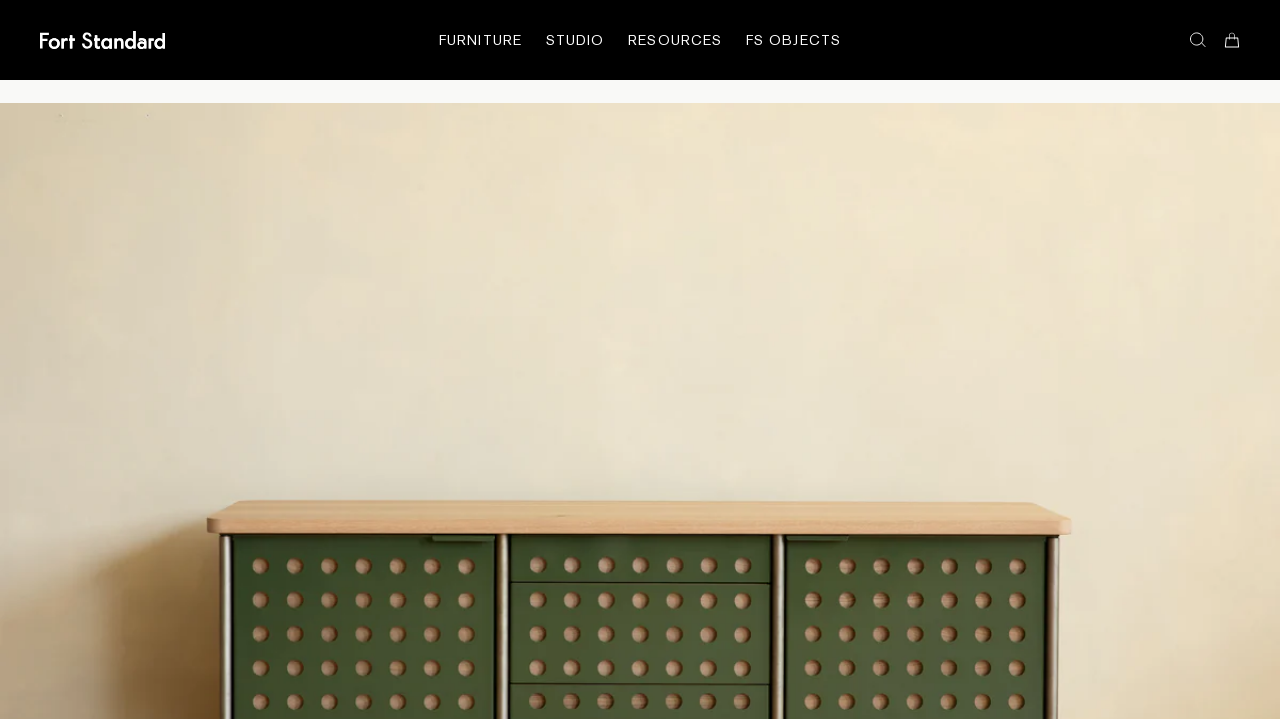Extract the text of the main heading from the webpage.

STRATA CREDENZA
Three Bay